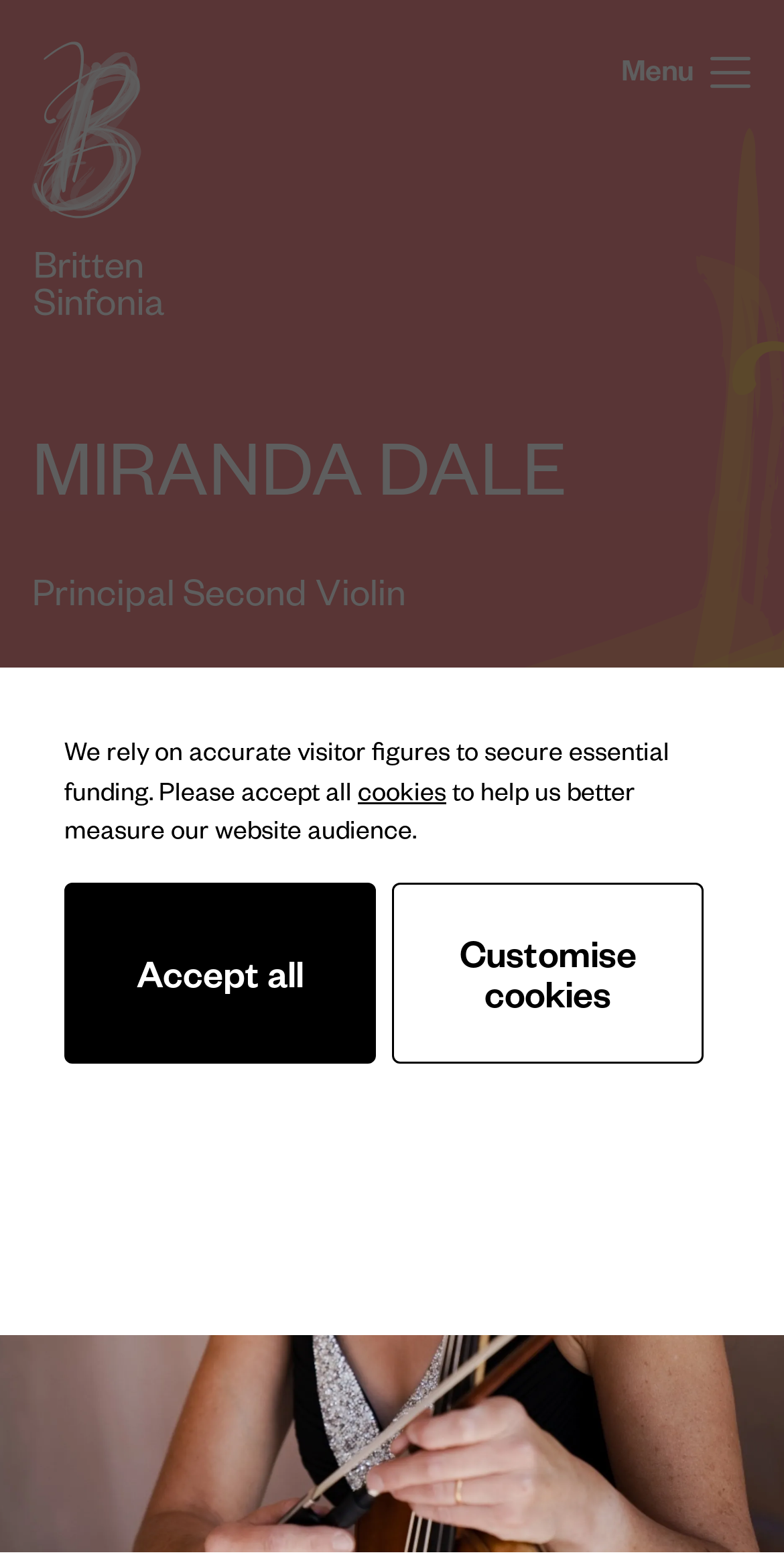What is Miranda Dale's profession? Examine the screenshot and reply using just one word or a brief phrase.

Violinist